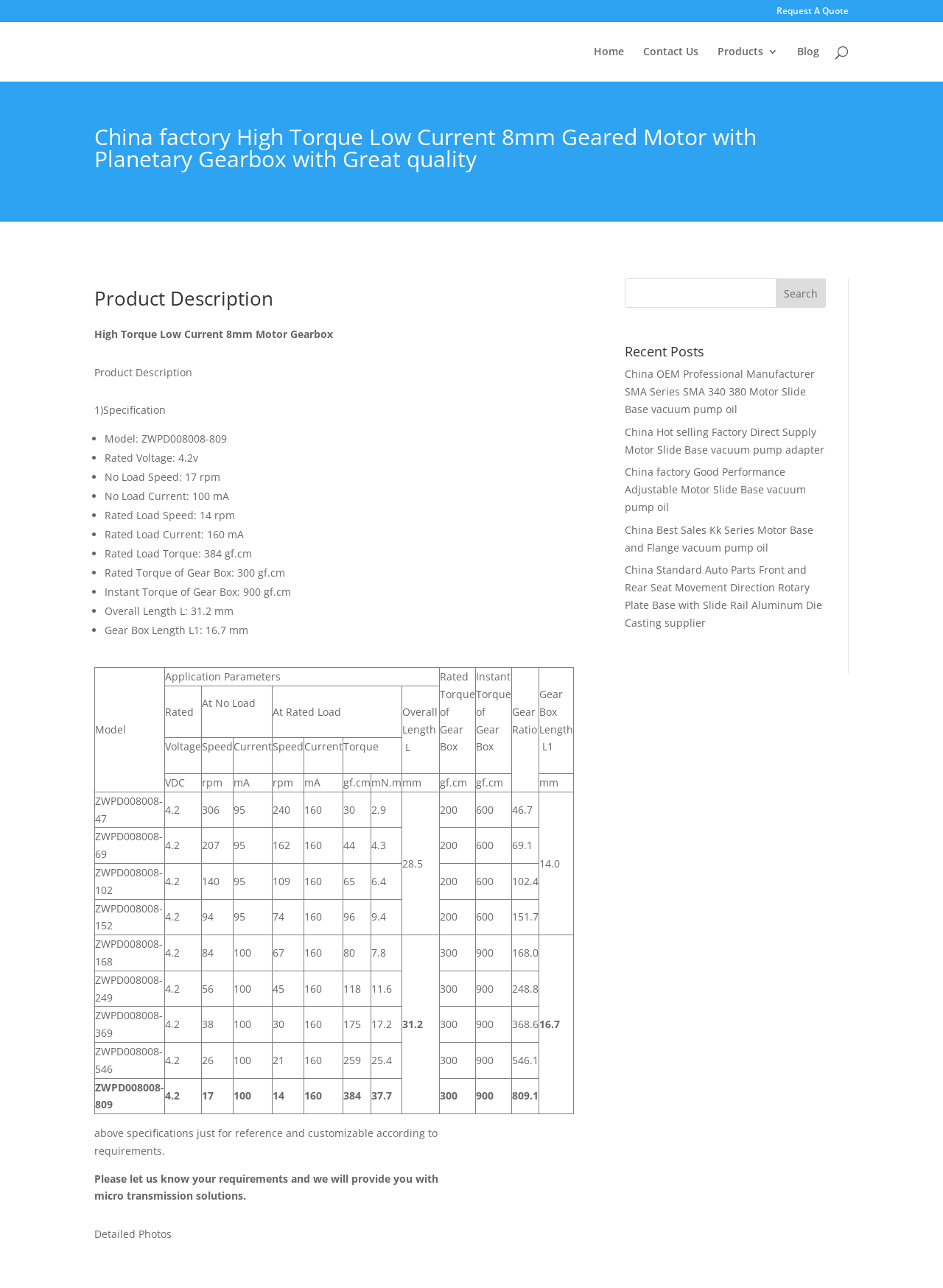Identify and provide the text of the main header on the webpage.

China factory High Torque Low Current 8mm Geared Motor with Planetary Gearbox with Great quality